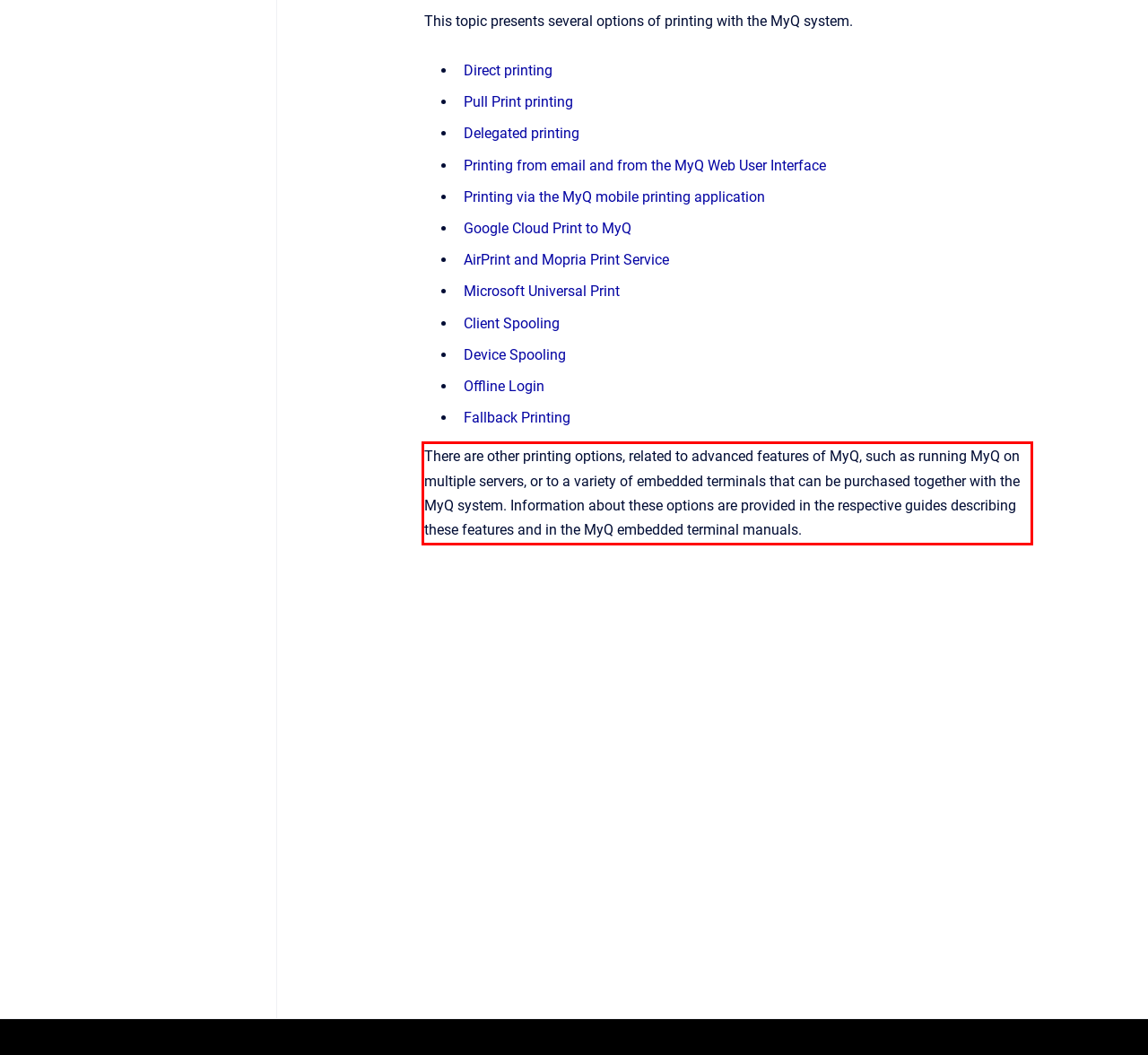With the given screenshot of a webpage, locate the red rectangle bounding box and extract the text content using OCR.

There are other printing options, related to advanced features of MyQ, such as running MyQ on multiple servers, or to a variety of embedded terminals that can be purchased together with the MyQ system. Information about these options are provided in the respective guides describing these features and in the MyQ embedded terminal manuals.